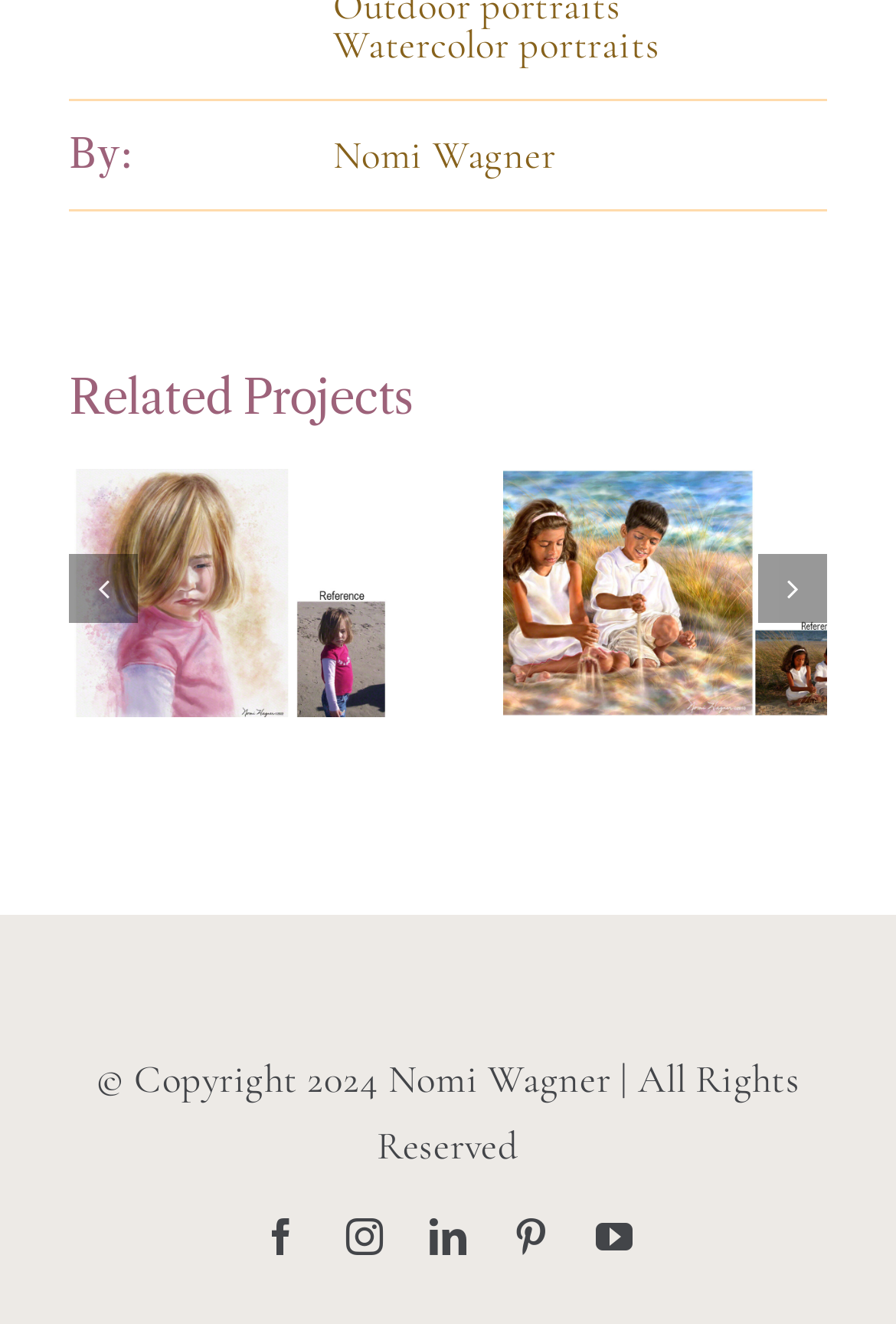Kindly determine the bounding box coordinates of the area that needs to be clicked to fulfill this instruction: "Open Watercolor of a Little Girl project".

[0.121, 0.356, 0.395, 0.551]